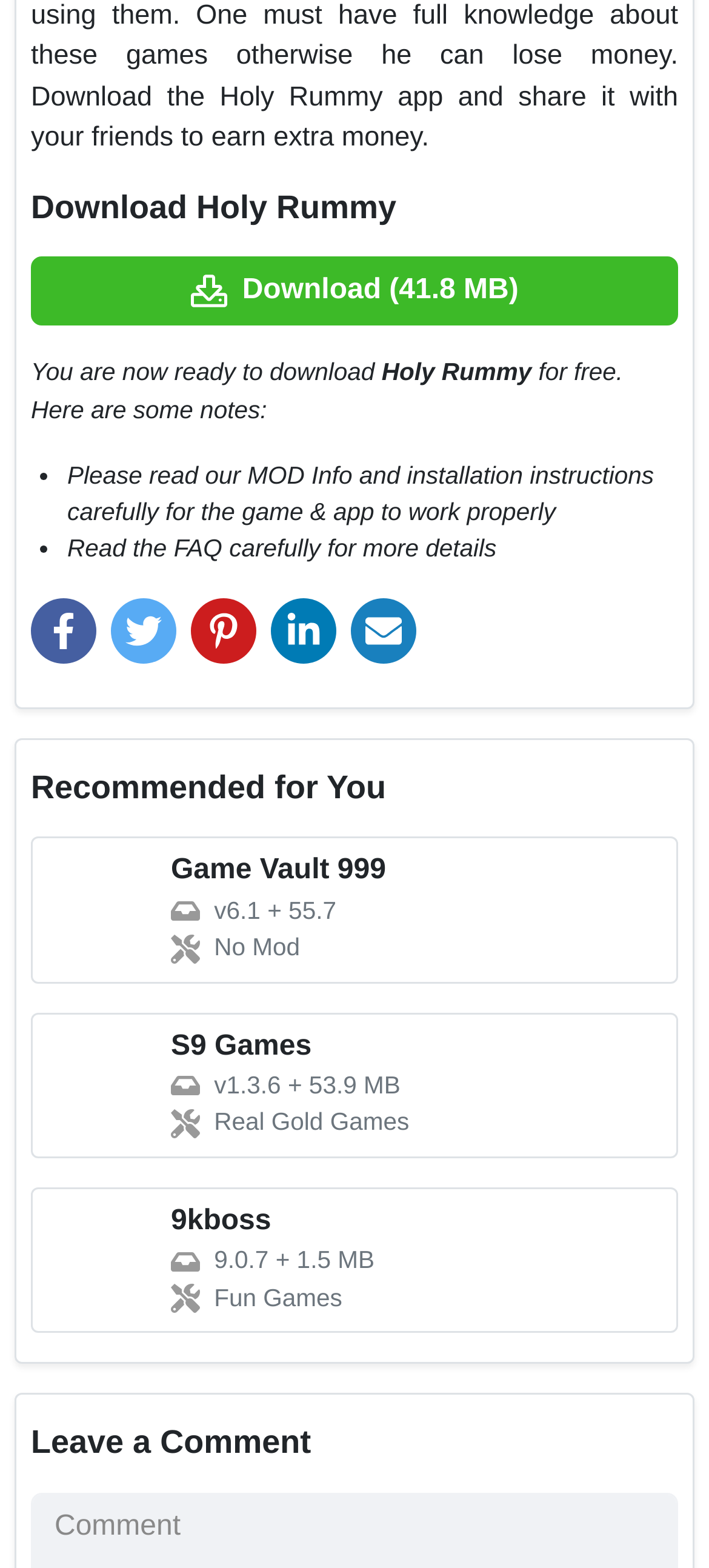Find the bounding box coordinates for the element that must be clicked to complete the instruction: "Leave a Comment". The coordinates should be four float numbers between 0 and 1, indicated as [left, top, right, bottom].

[0.044, 0.908, 0.956, 0.933]